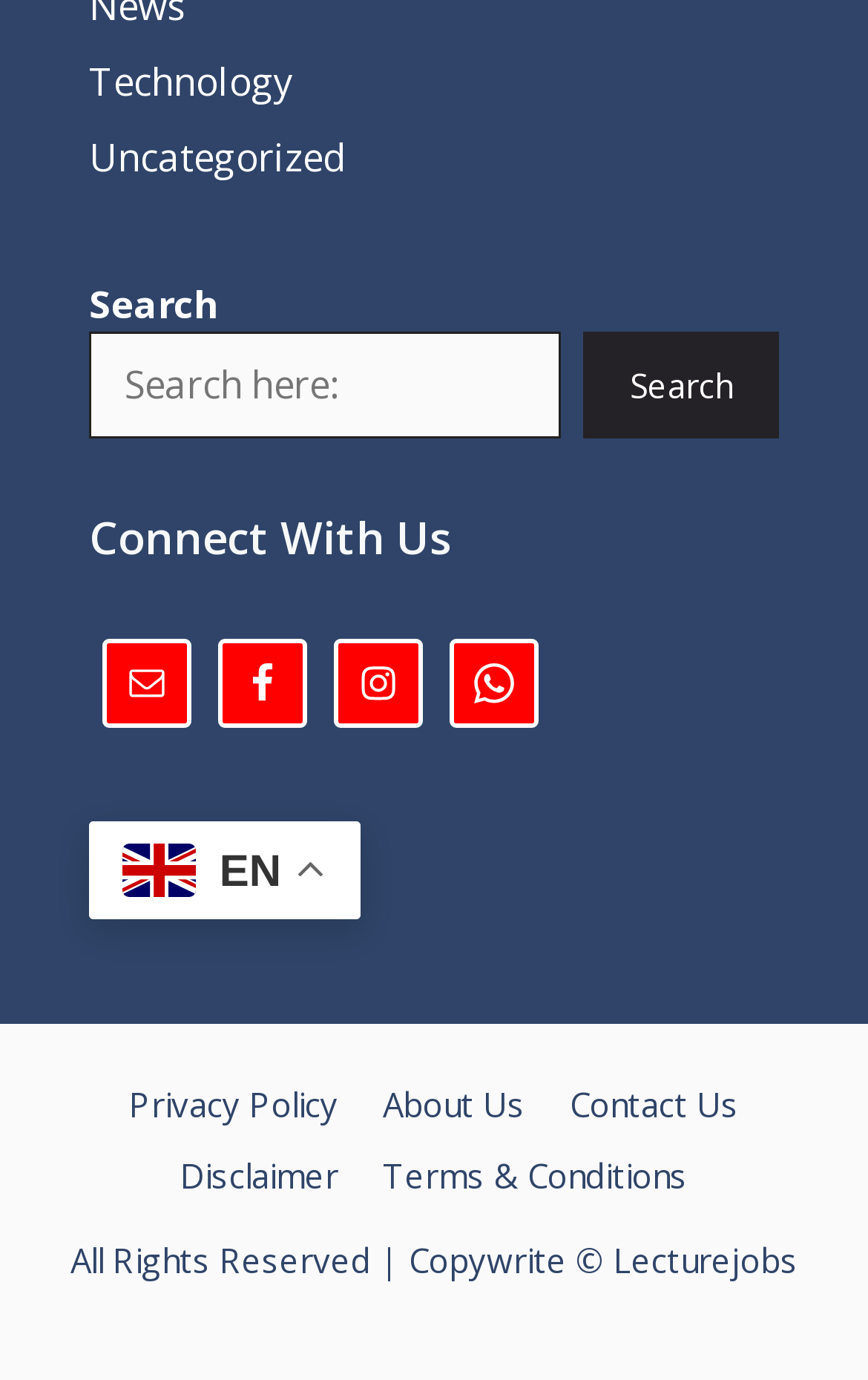Find the bounding box of the UI element described as: "parent_node: Search name="s" placeholder="Search here:"". The bounding box coordinates should be given as four float values between 0 and 1, i.e., [left, top, right, bottom].

[0.103, 0.241, 0.646, 0.317]